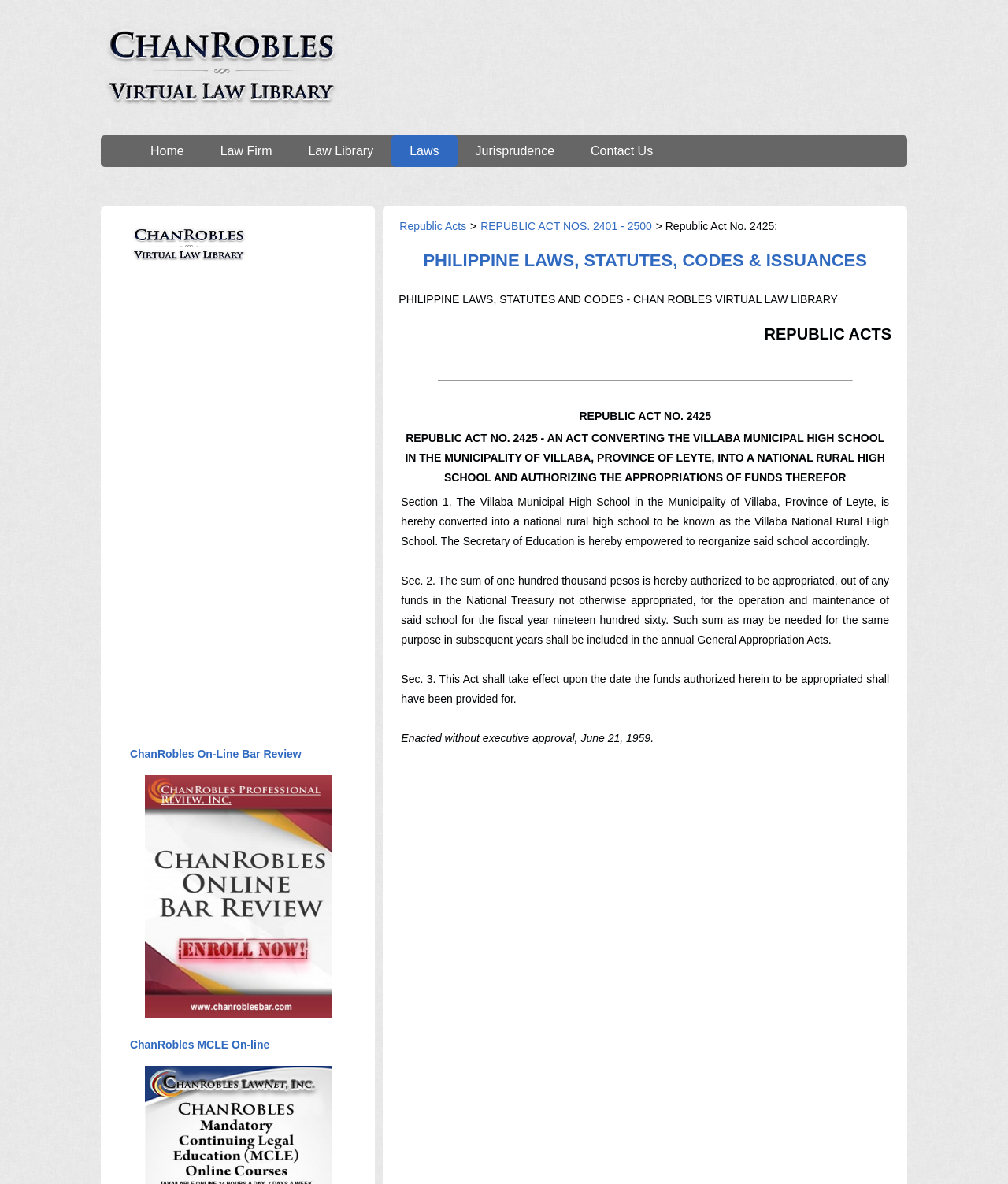What is the date of enactment of the law?
Provide a detailed and well-explained answer to the question.

I found the answer by reading the text of the law, which mentions 'Enacted without executive approval, June 21, 1959'.